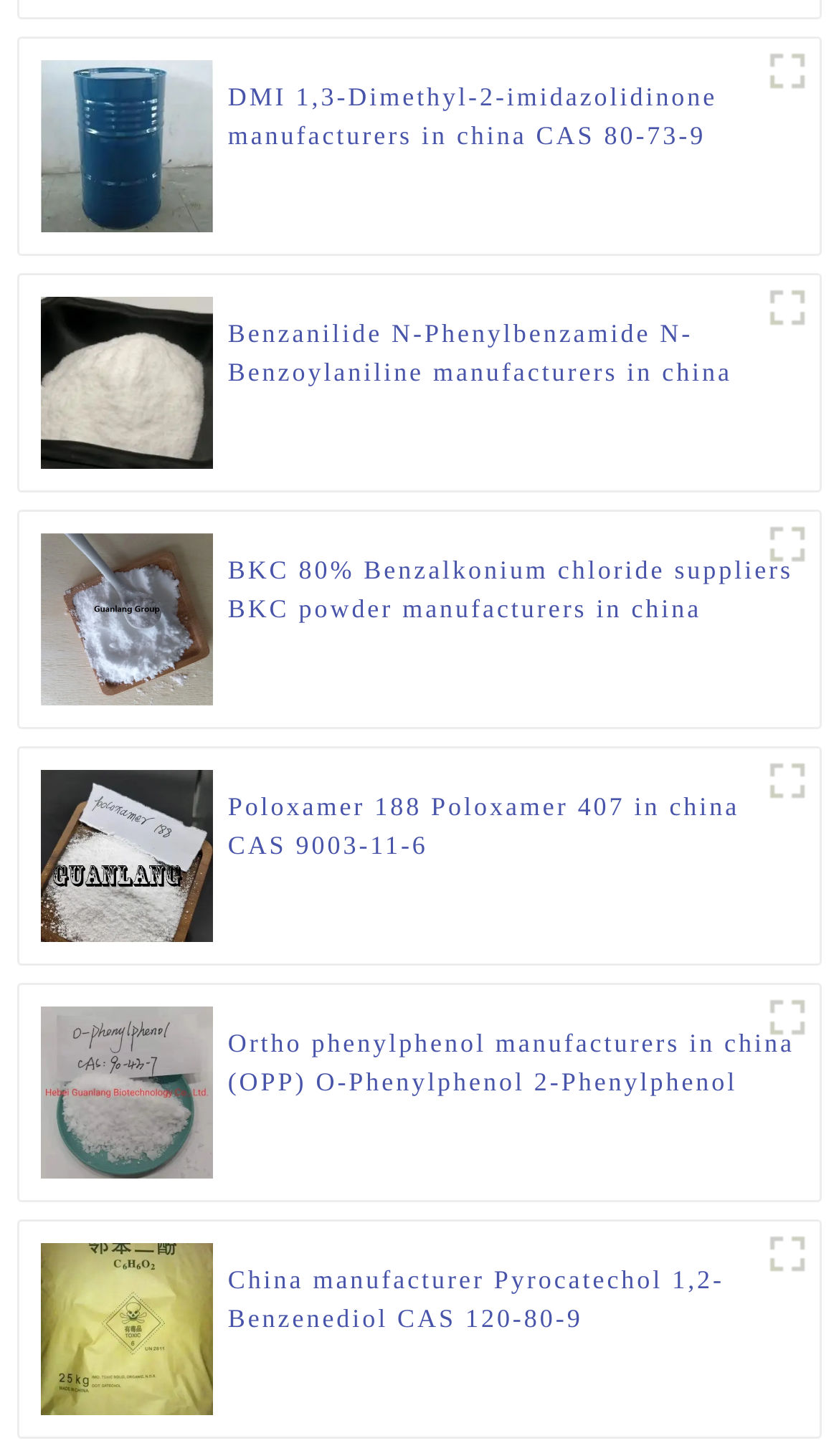Using the elements shown in the image, answer the question comprehensively: What is the purpose of this webpage?

Based on the content of the webpage, it appears that the purpose of this webpage is to provide information on various chemical manufacturers, including their products and CAS numbers, suggesting that the webpage is related to the chemical industry.